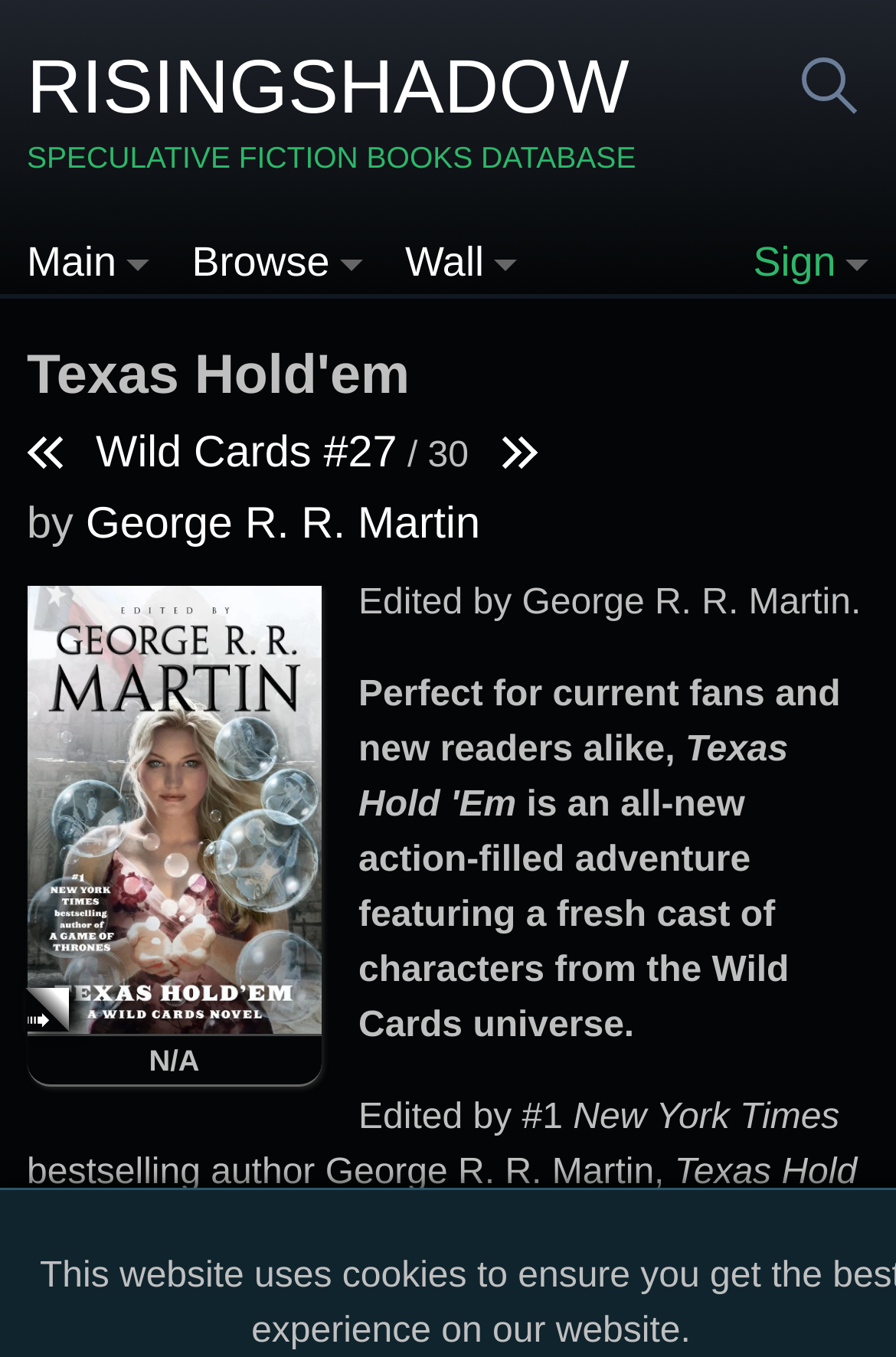Find the bounding box coordinates corresponding to the UI element with the description: "Sign In". The coordinates should be formatted as [left, top, right, bottom], with values as floats between 0 and 1.

[0.841, 0.176, 0.933, 0.21]